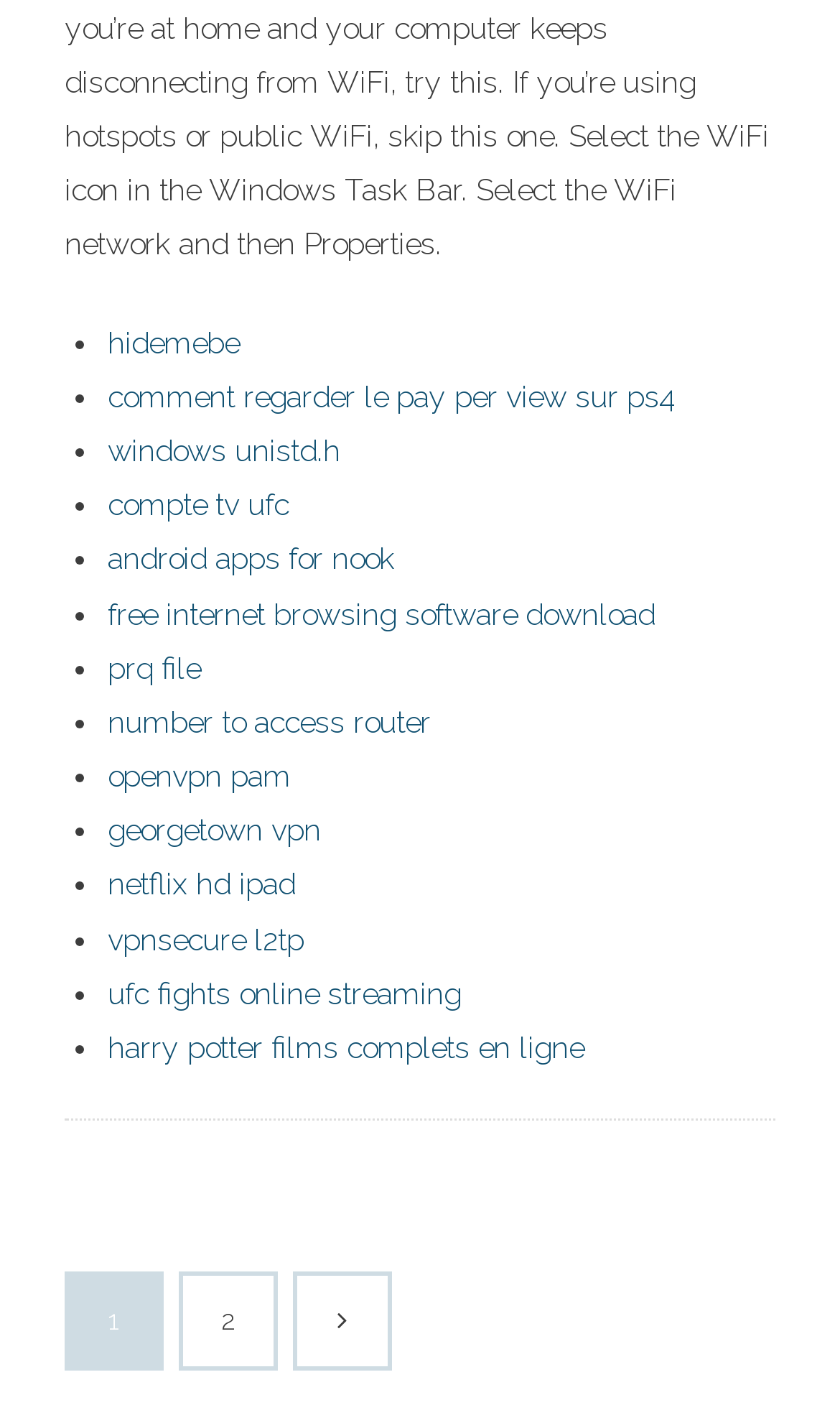Highlight the bounding box coordinates of the element you need to click to perform the following instruction: "Click on the link to access router settings."

[0.128, 0.497, 0.513, 0.521]